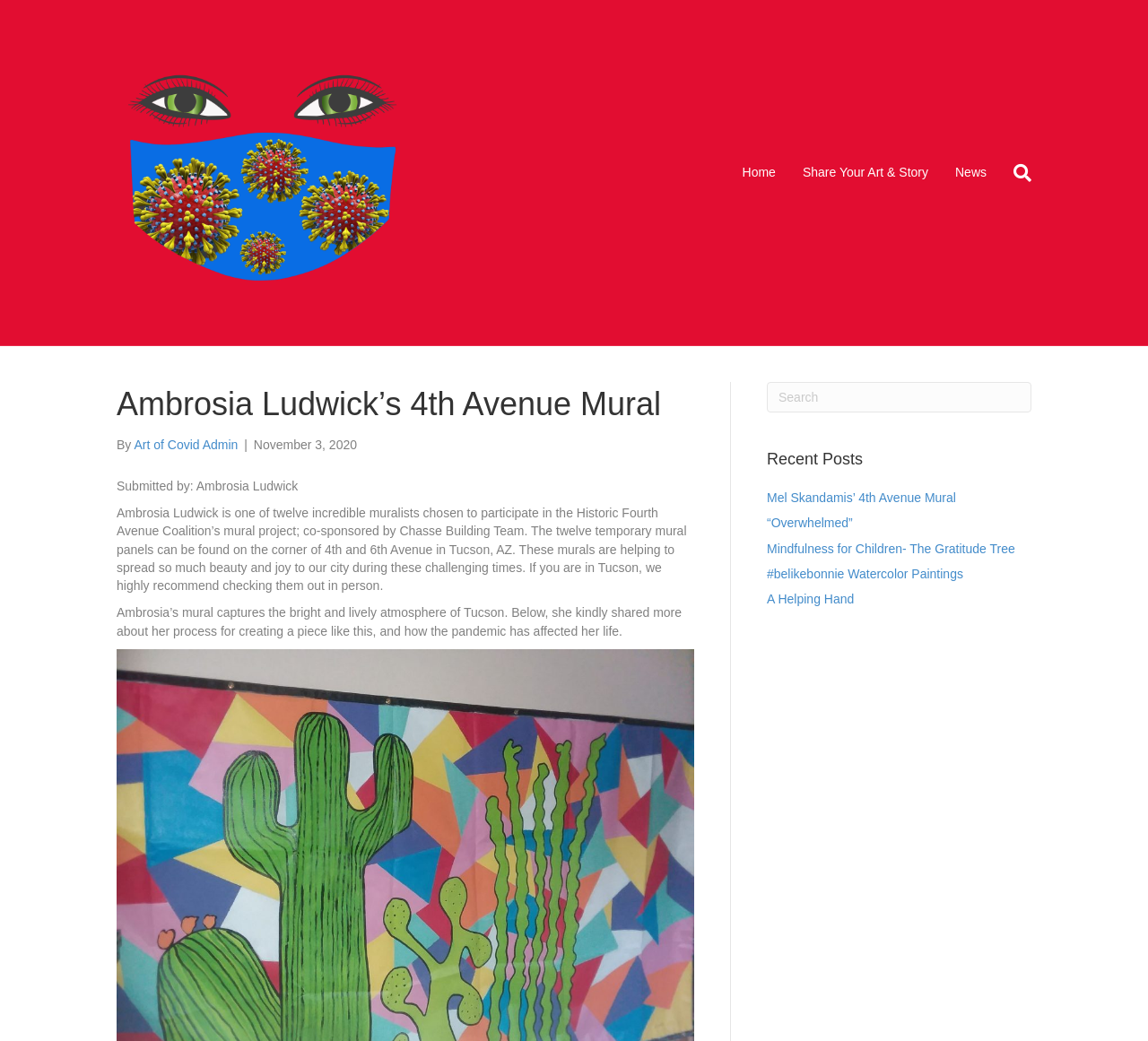What is the date of the article?
From the details in the image, provide a complete and detailed answer to the question.

The date of the article can be found in the header section of the webpage, where it is written 'November 3, 2020'.